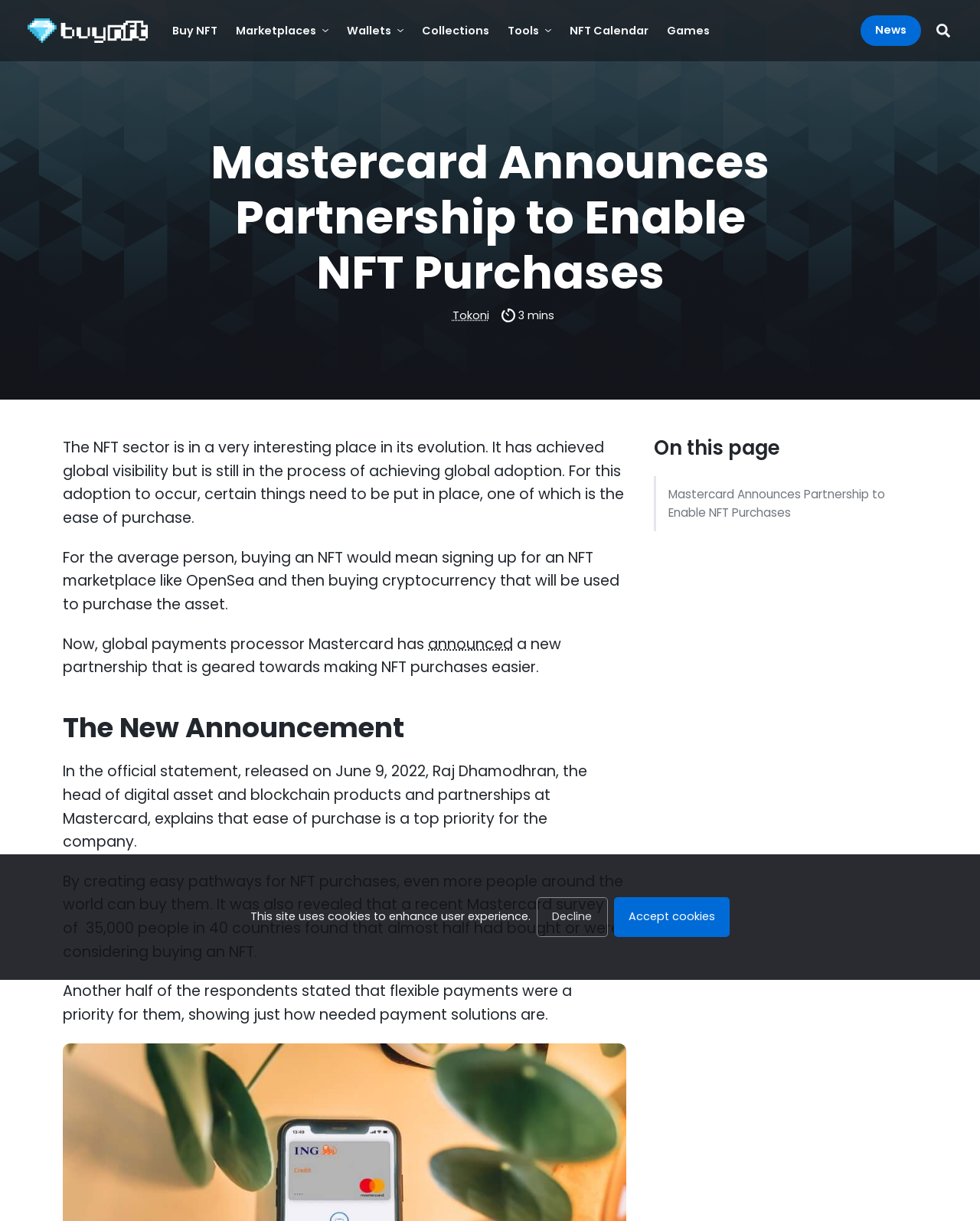What is the name of the person quoted in the official statement?
Respond to the question with a well-detailed and thorough answer.

The answer can be found in the text 'In the official statement, released on June 9, 2022, Raj Dhamodhran, the head of digital asset and blockchain products and partnerships at Mastercard, explains that ease of purchase is a top priority for the company.' This text quotes Raj Dhamodhran, who is the head of digital asset and blockchain products and partnerships at Mastercard.